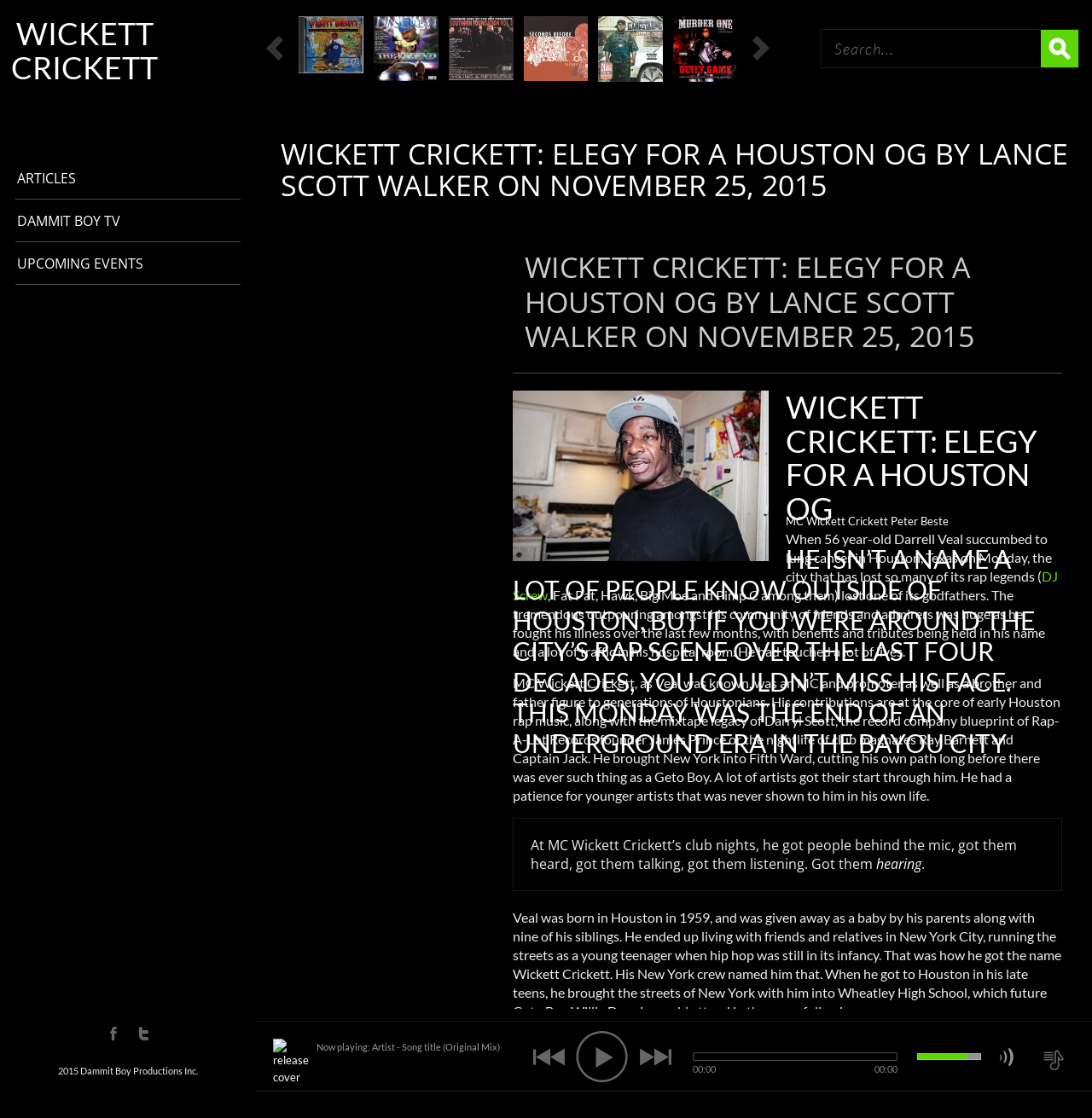Identify the bounding box coordinates for the element that needs to be clicked to fulfill this instruction: "Click on the 'Where U From / Can I Hit It' link". Provide the coordinates in the format of four float numbers between 0 and 1: [left, top, right, bottom].

[0.274, 0.033, 0.333, 0.045]